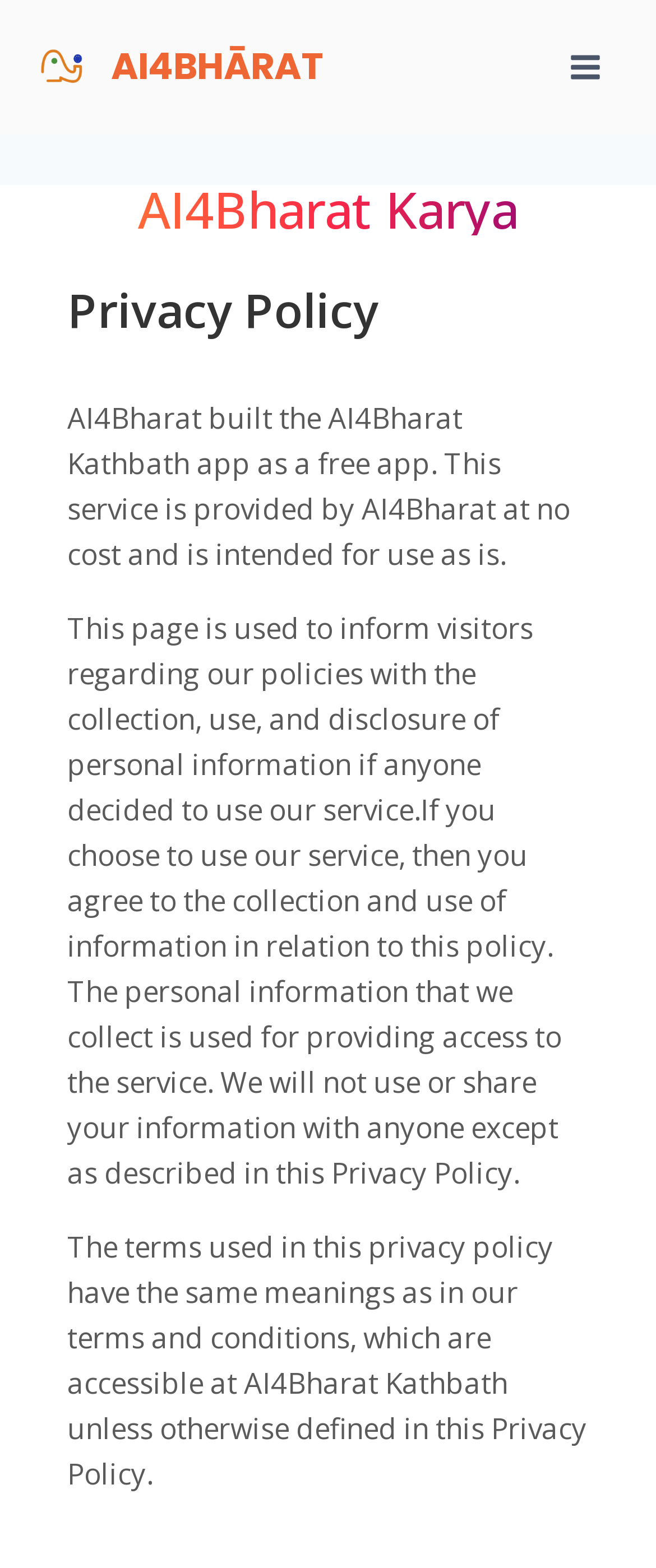Is the service provided at a cost?
Using the image, give a concise answer in the form of a single word or short phrase.

No